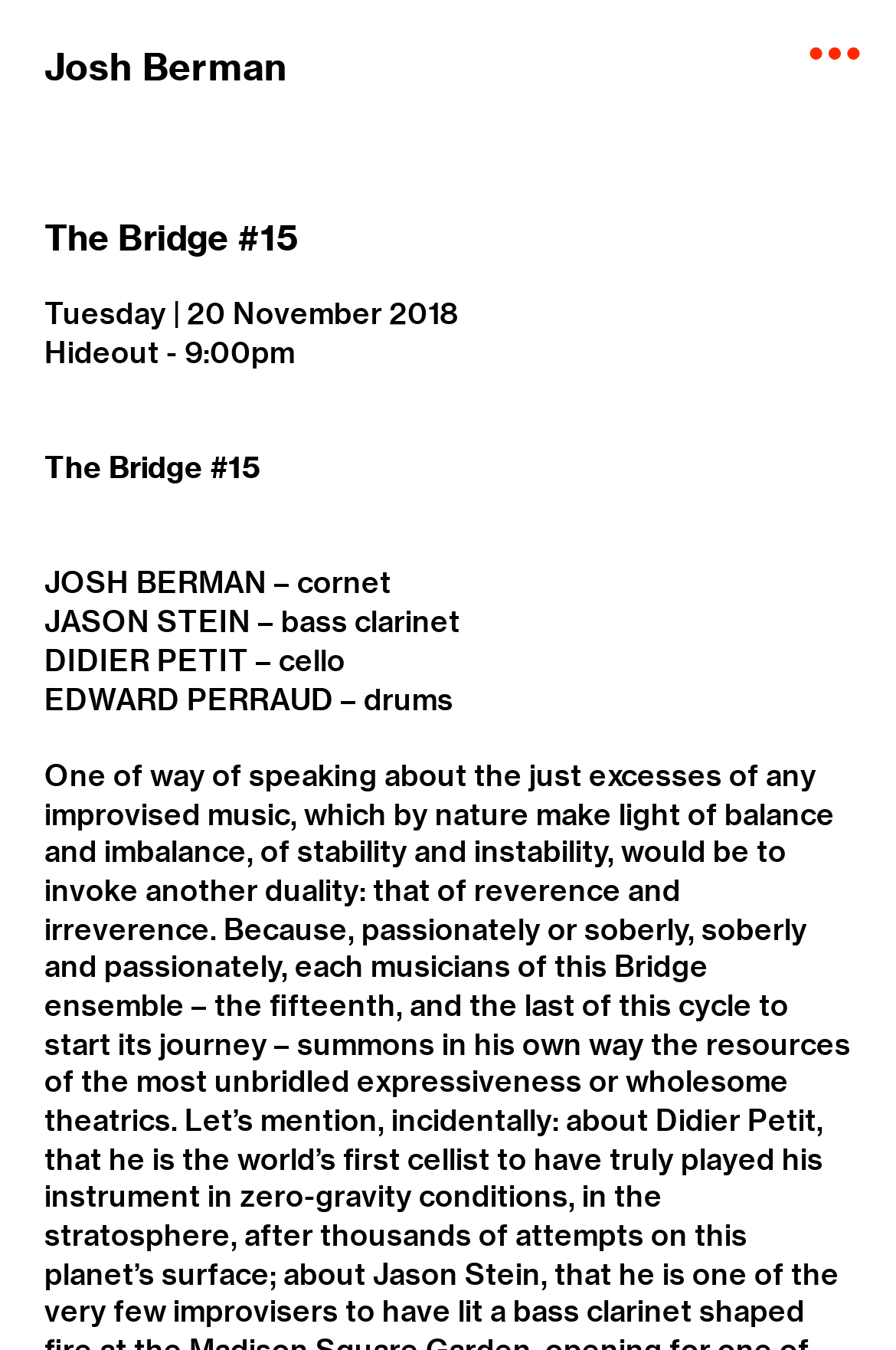Analyze the image and give a detailed response to the question:
What is the name of the venue?

I found the name of the venue by looking at the link 'Hideout' which is located next to the text '- 9:00pm'.